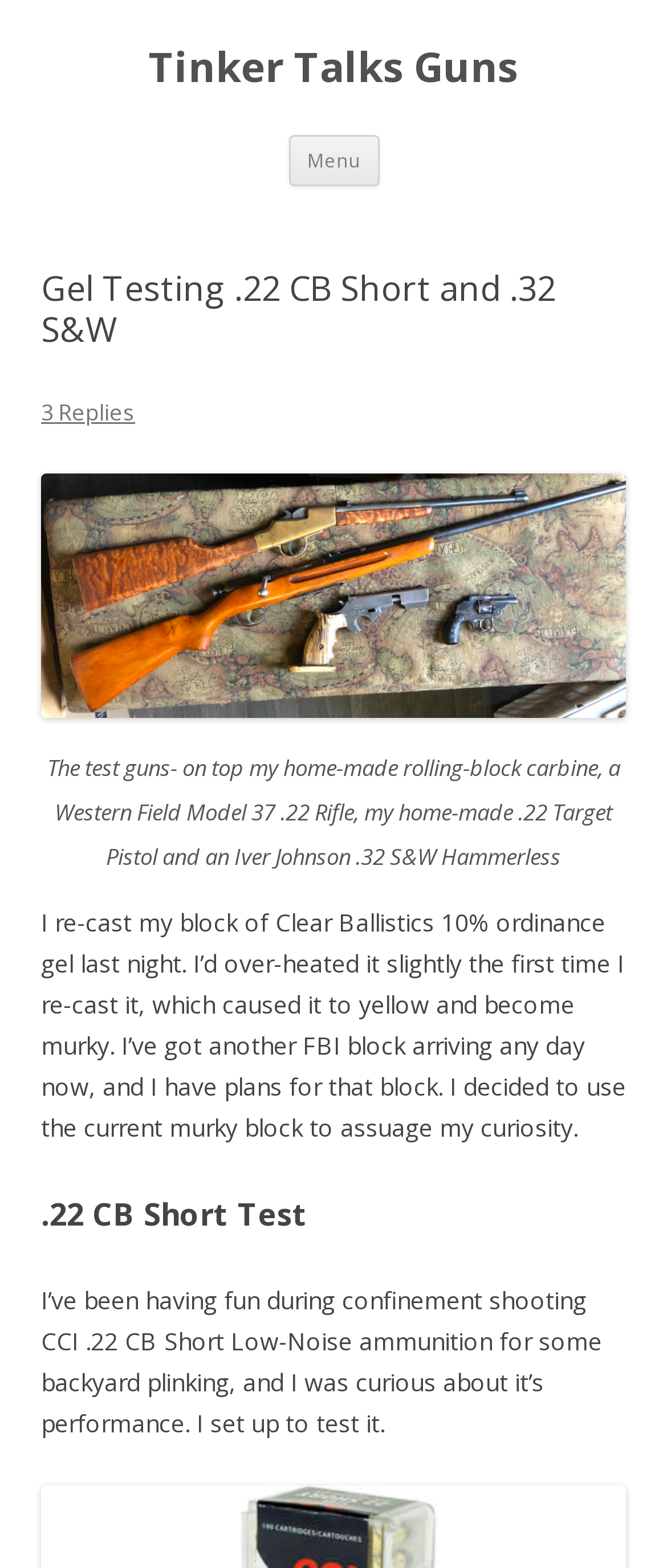Please analyze the image and provide a thorough answer to the question:
What type of guns are shown in the figure?

Based on the figure caption, it is mentioned that the test guns include a home-made rolling-block carbine, a Western Field Model 37 .22 Rifle, a home-made .22 Target Pistol, and an Iver Johnson .32 S&W Hammerless.